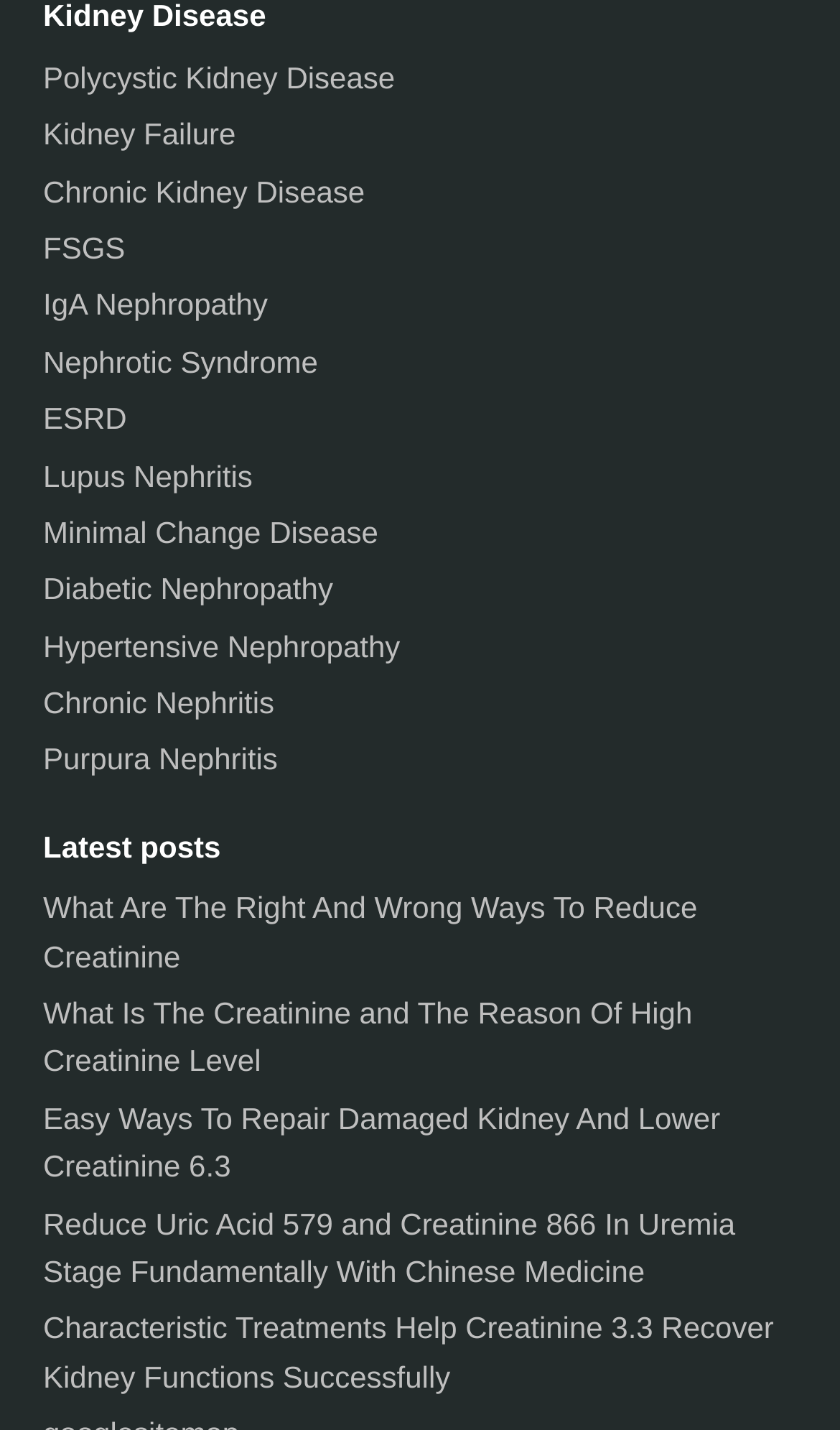How many latest posts are listed?
Please craft a detailed and exhaustive response to the question.

By counting the number of links under the 'Latest posts' heading, I can see that there are 5 latest posts listed, including 'What Are The Right And Wrong Ways To Reduce Creatinine', 'What Is The Creatinine and The Reason Of High Creatinine Level', and others.